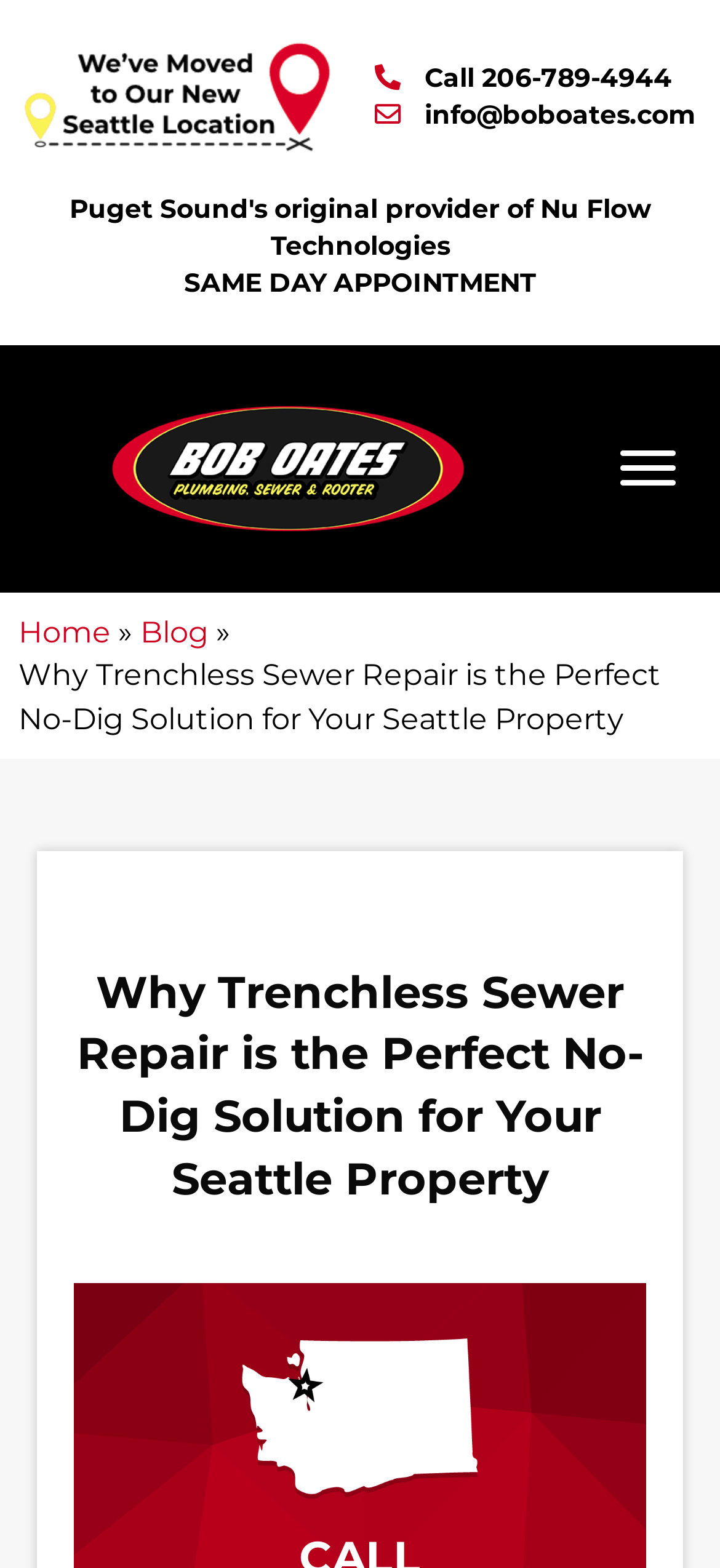Locate the UI element described by info@boboates.com and provide its bounding box coordinates. Use the format (top-left x, top-left y, bottom-right x, bottom-right y) with all values as floating point numbers between 0 and 1.

[0.513, 0.062, 0.967, 0.085]